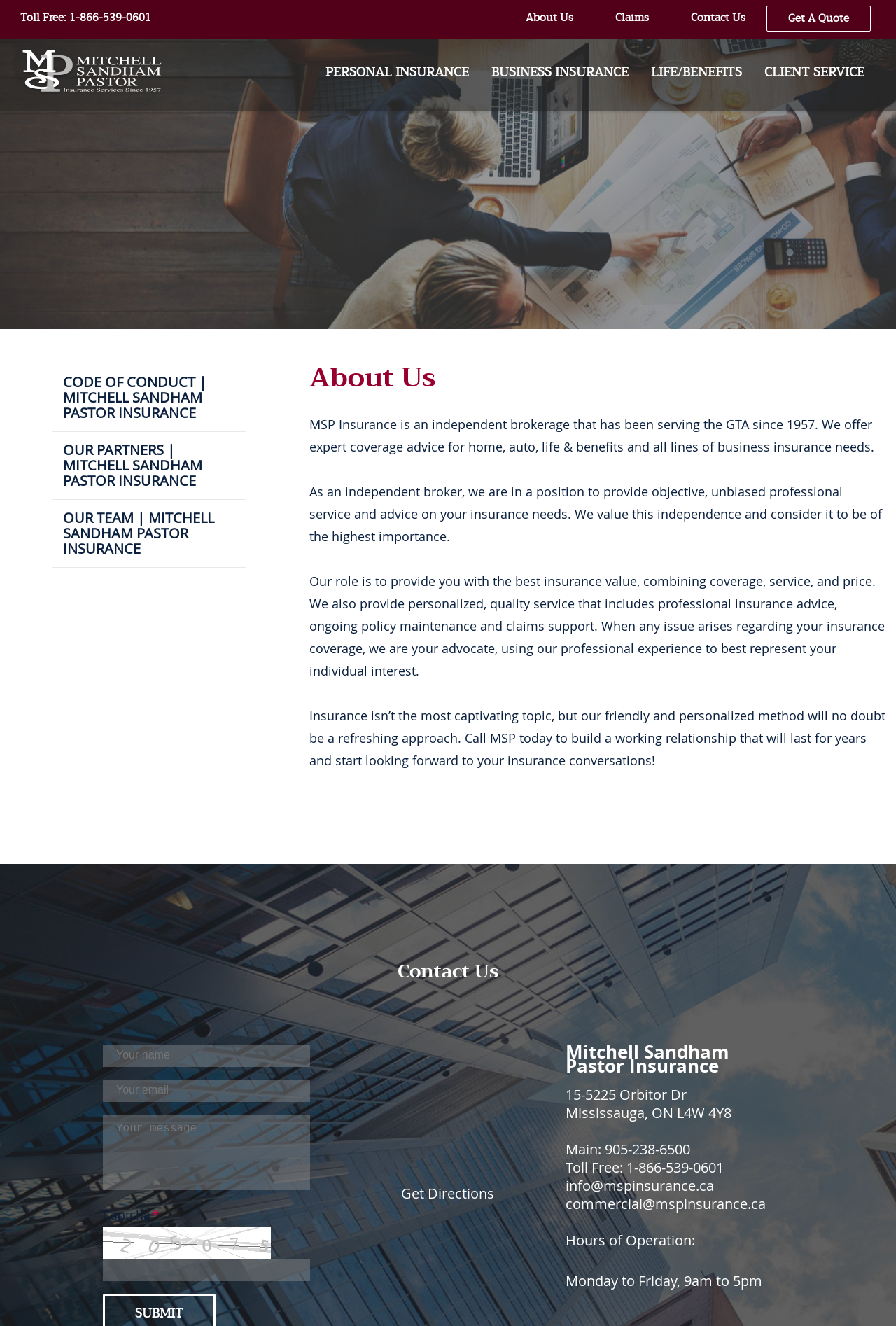What is the address of MSP Insurance?
Can you provide a detailed and comprehensive answer to the question?

I found the address of MSP Insurance by looking at the bottom-right section of the webpage, where it lists the address in a series of lines.